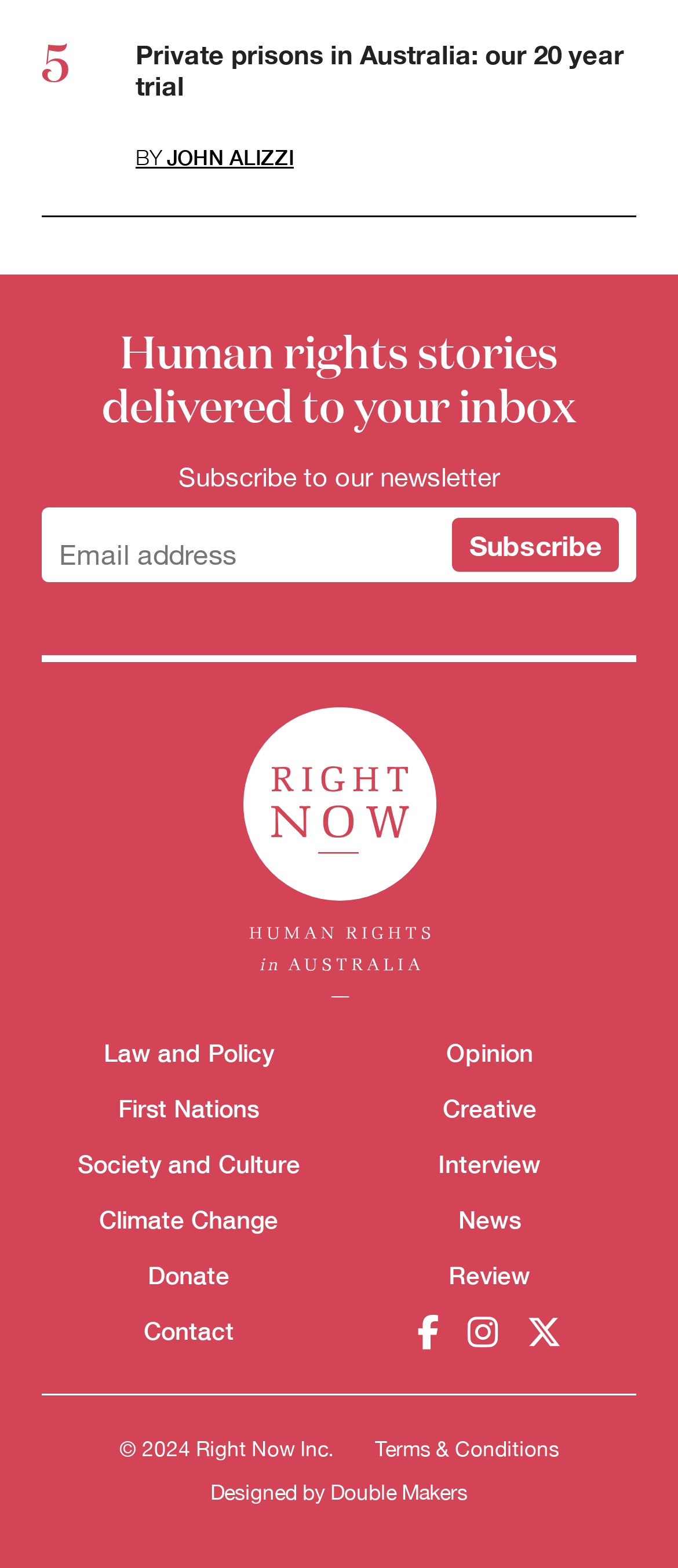Locate the bounding box of the user interface element based on this description: "First Nations".

[0.174, 0.697, 0.382, 0.716]